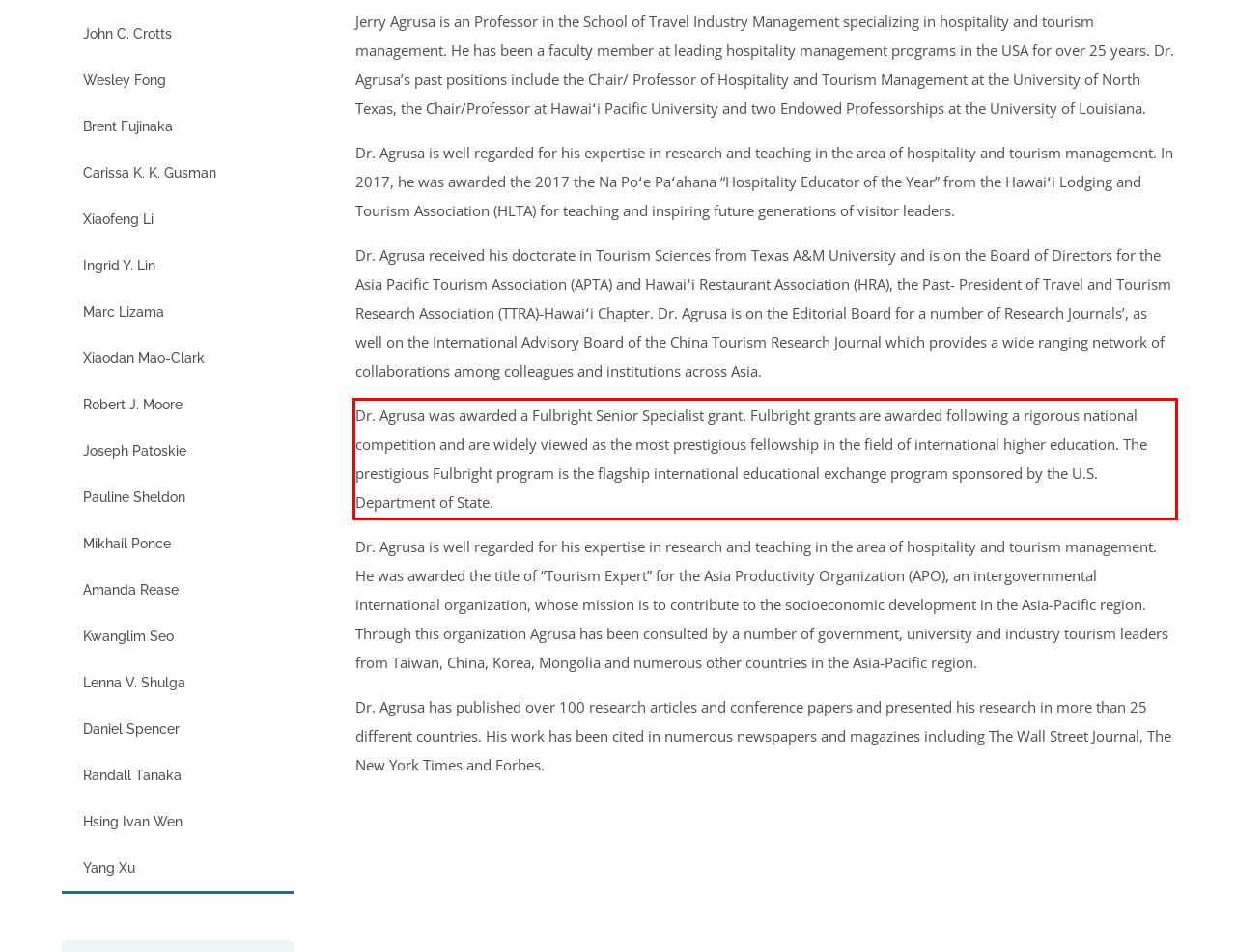Within the screenshot of a webpage, identify the red bounding box and perform OCR to capture the text content it contains.

Dr. Agrusa was awarded a Fulbright Senior Specialist grant. Fulbright grants are awarded following a rigorous national competition and are widely viewed as the most prestigious fellowship in the field of international higher education. The prestigious Fulbright program is the flagship international educational exchange program sponsored by the U.S. Department of State.